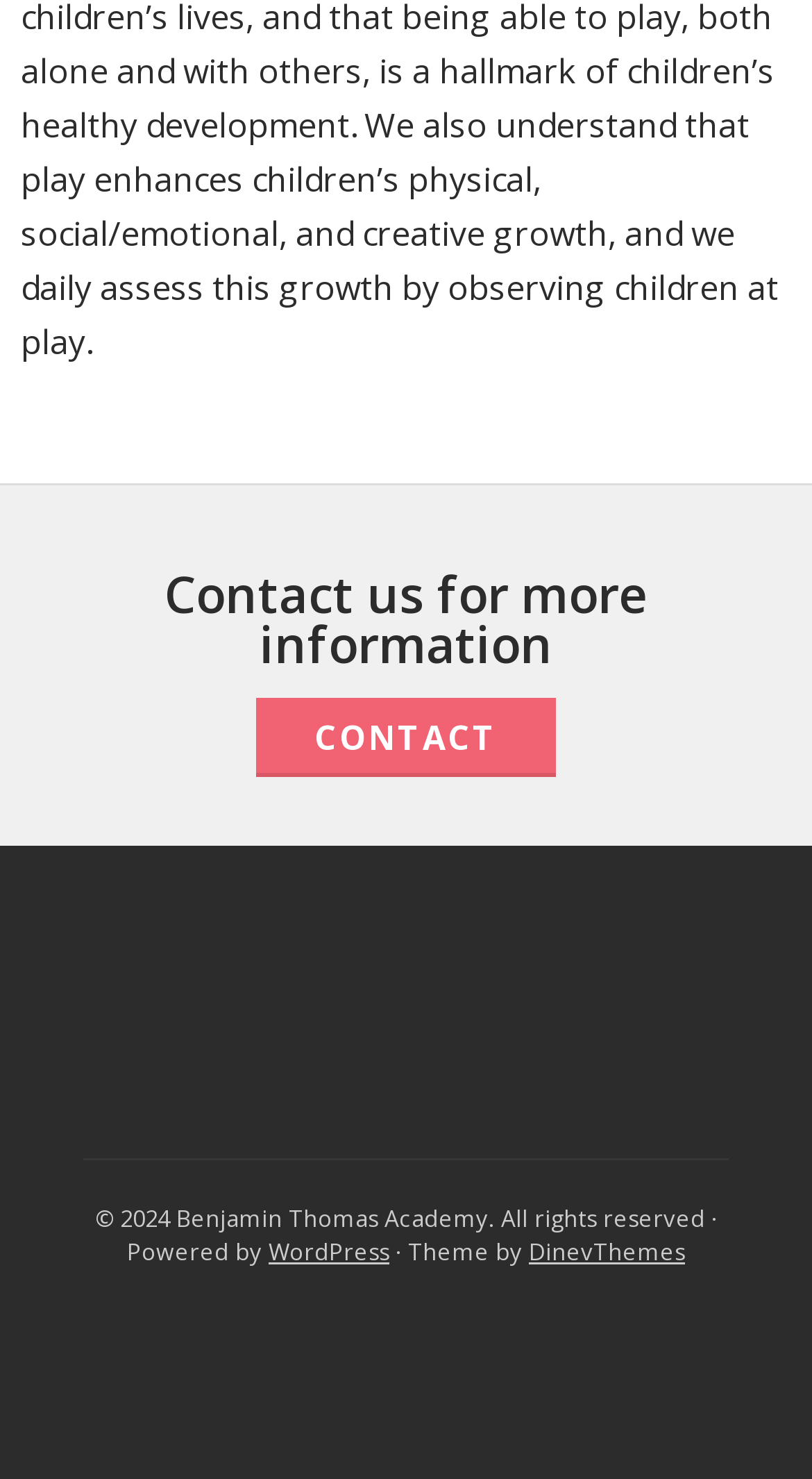What is the platform used to power the website?
Based on the screenshot, give a detailed explanation to answer the question.

I found the platform used to power the website by looking at the footer section of the webpage, where it says 'Powered by WordPress'.